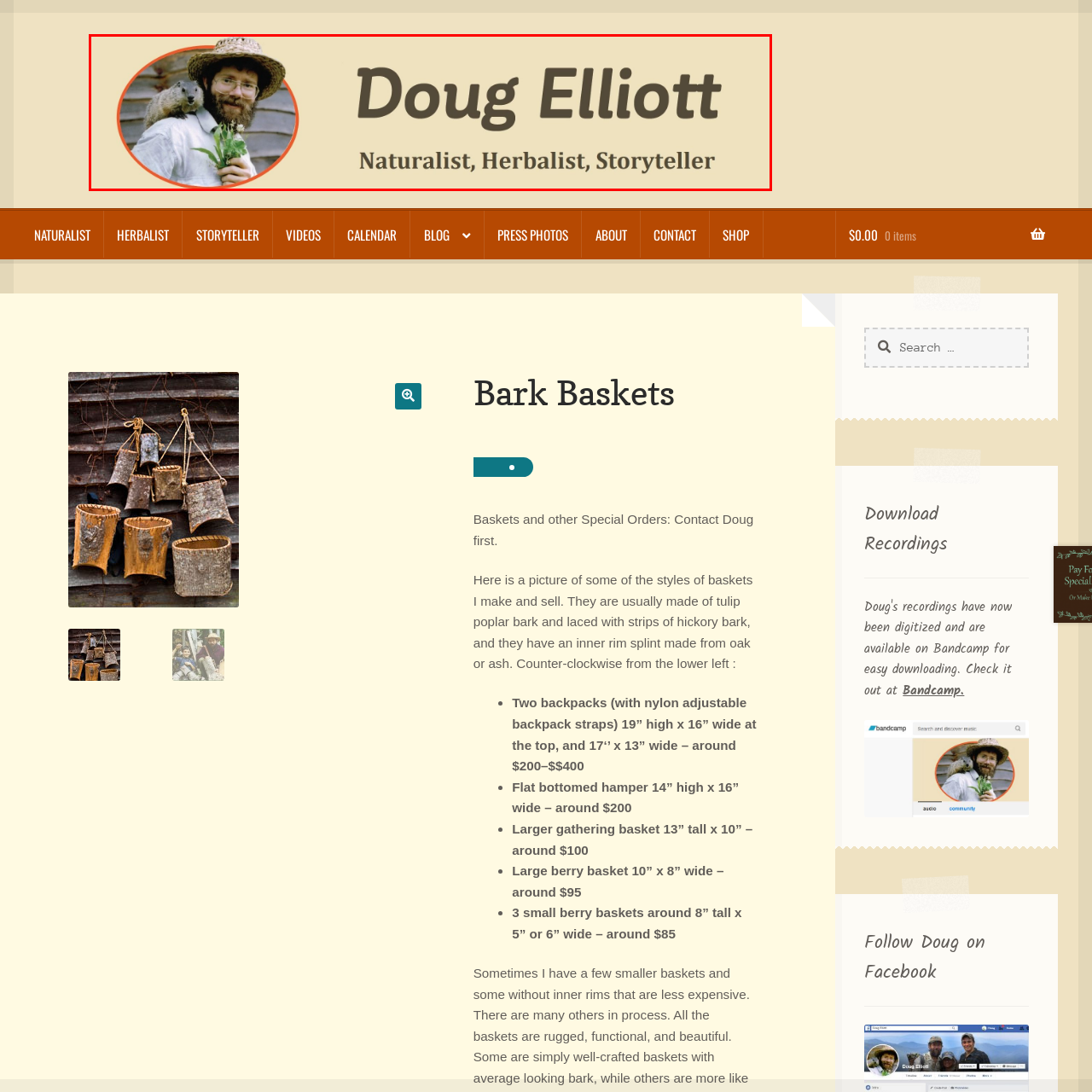What is the color of the background?
Observe the image inside the red bounding box and answer the question using only one word or a short phrase.

beige